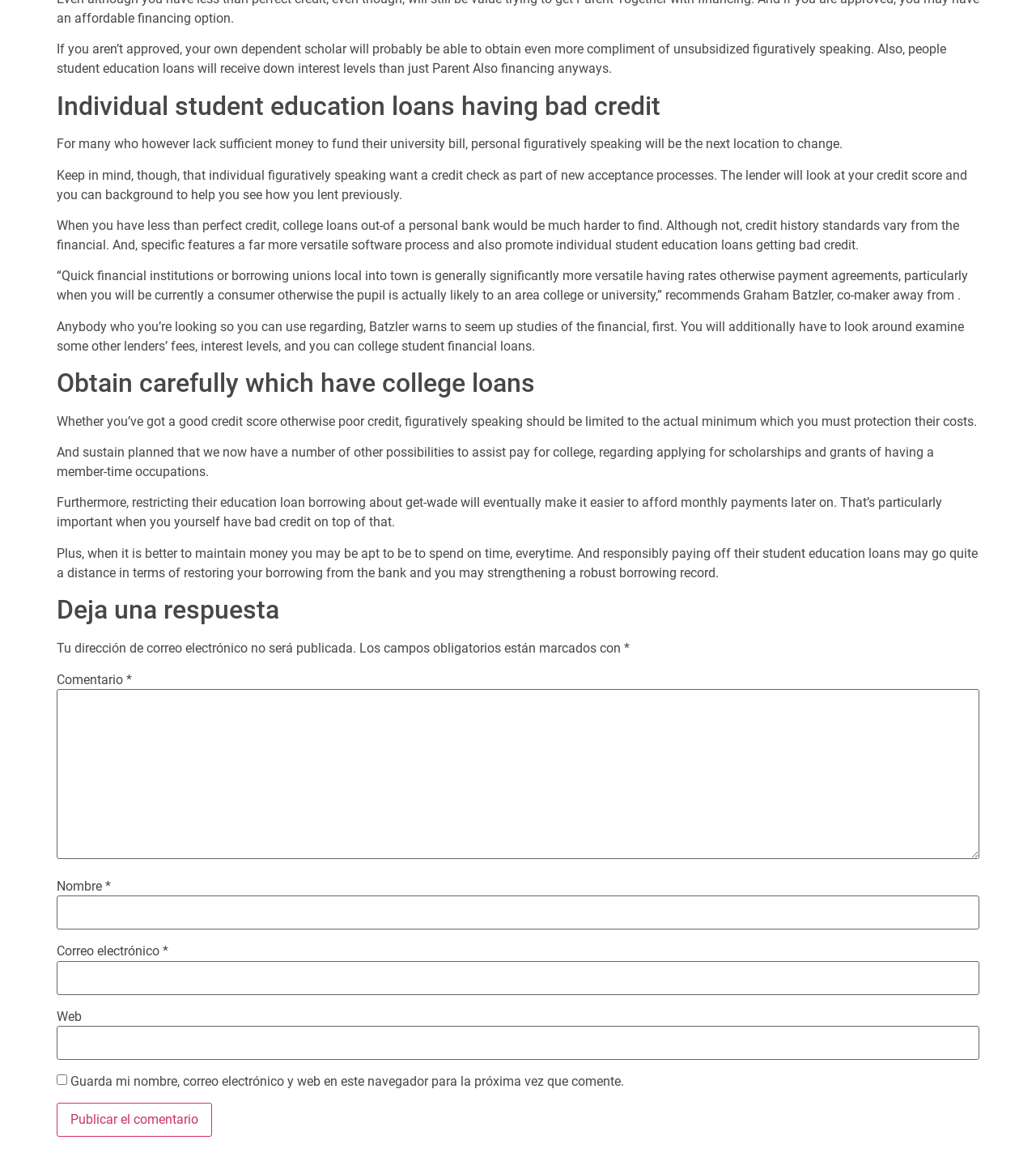Provide the bounding box coordinates of the UI element this sentence describes: "parent_node: Comentario * name="comment"".

[0.055, 0.587, 0.945, 0.732]